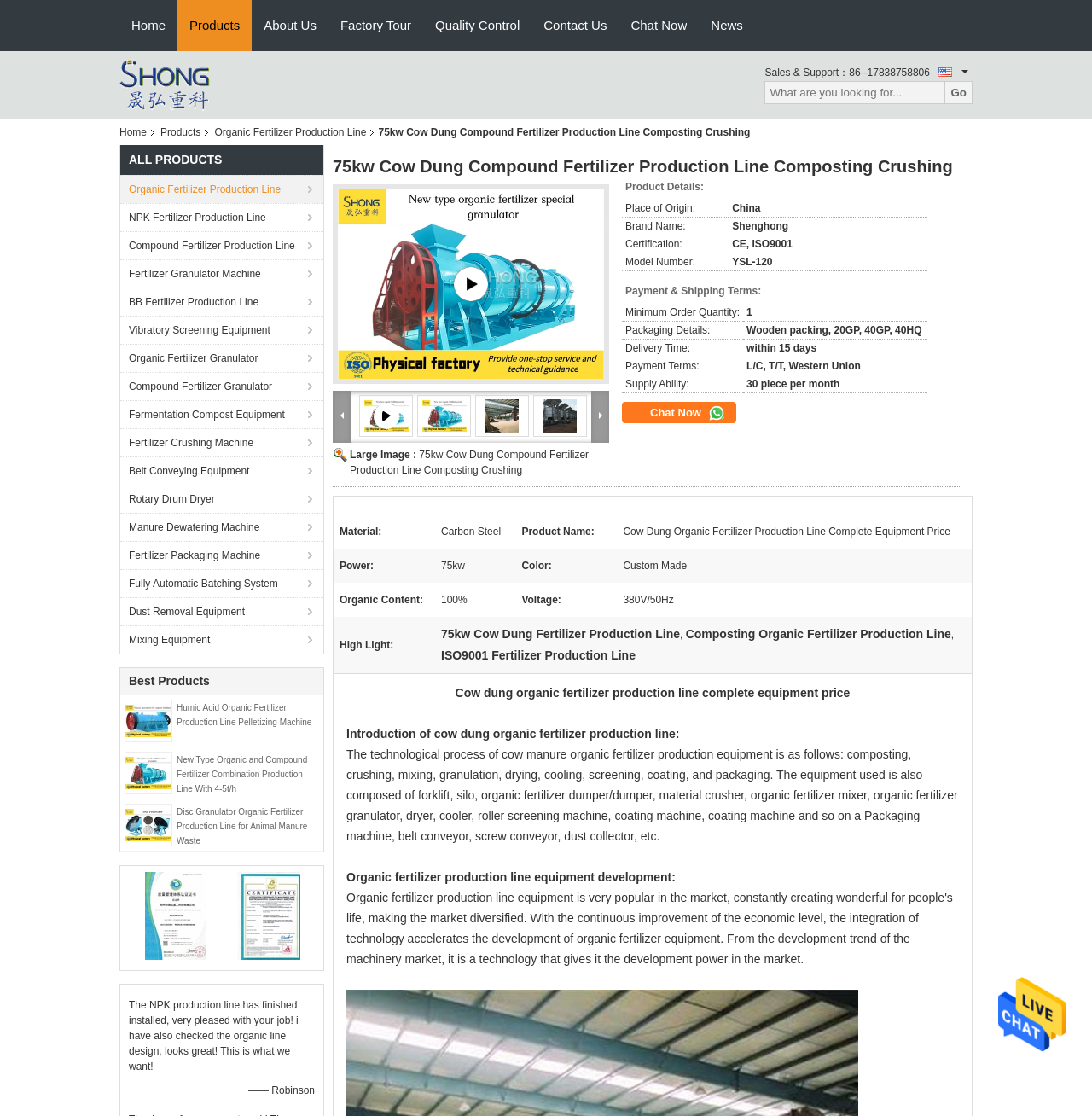Identify the bounding box coordinates of the region I need to click to complete this instruction: "Contact the sales team".

[0.778, 0.06, 0.852, 0.07]